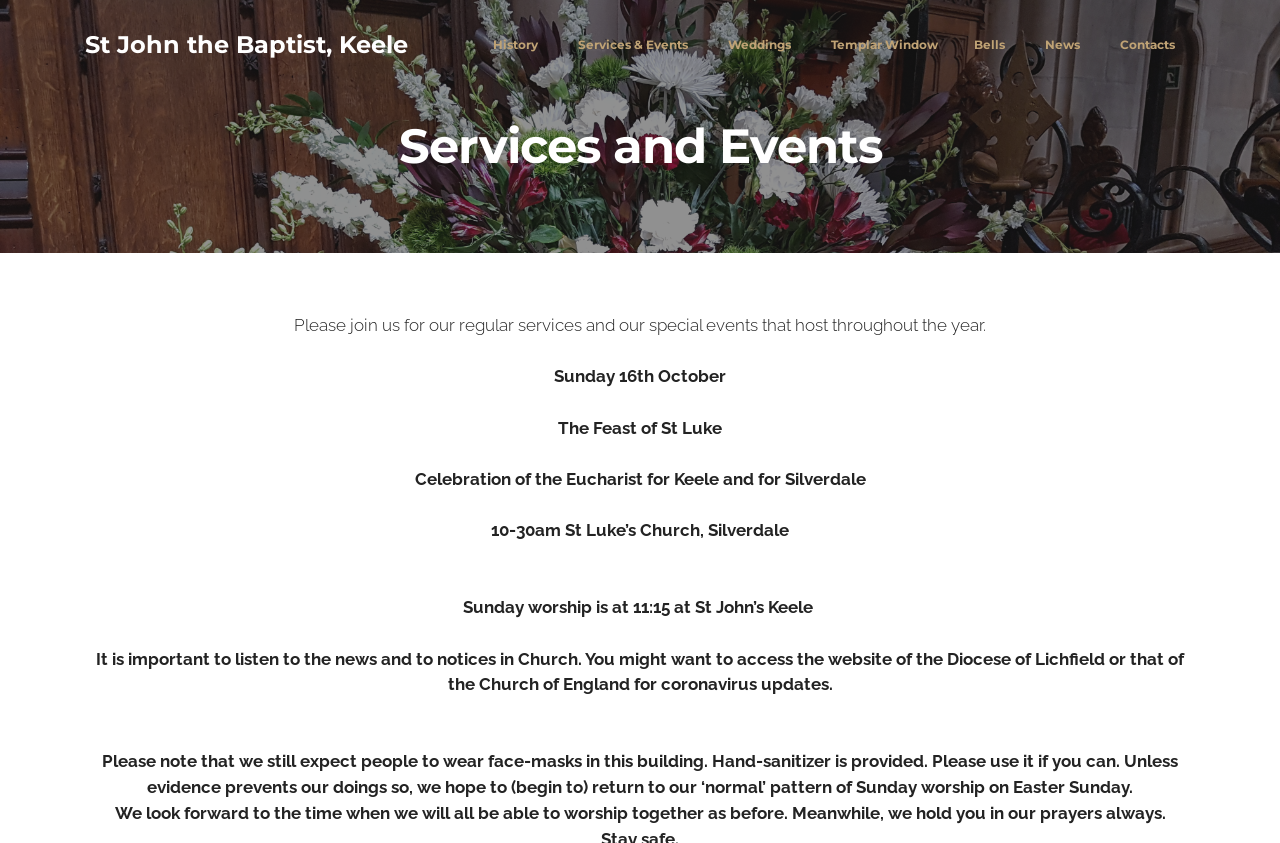Find the bounding box coordinates for the area you need to click to carry out the instruction: "Check the time of Sunday worship". The coordinates should be four float numbers between 0 and 1, indicated as [left, top, right, bottom].

[0.362, 0.709, 0.638, 0.732]